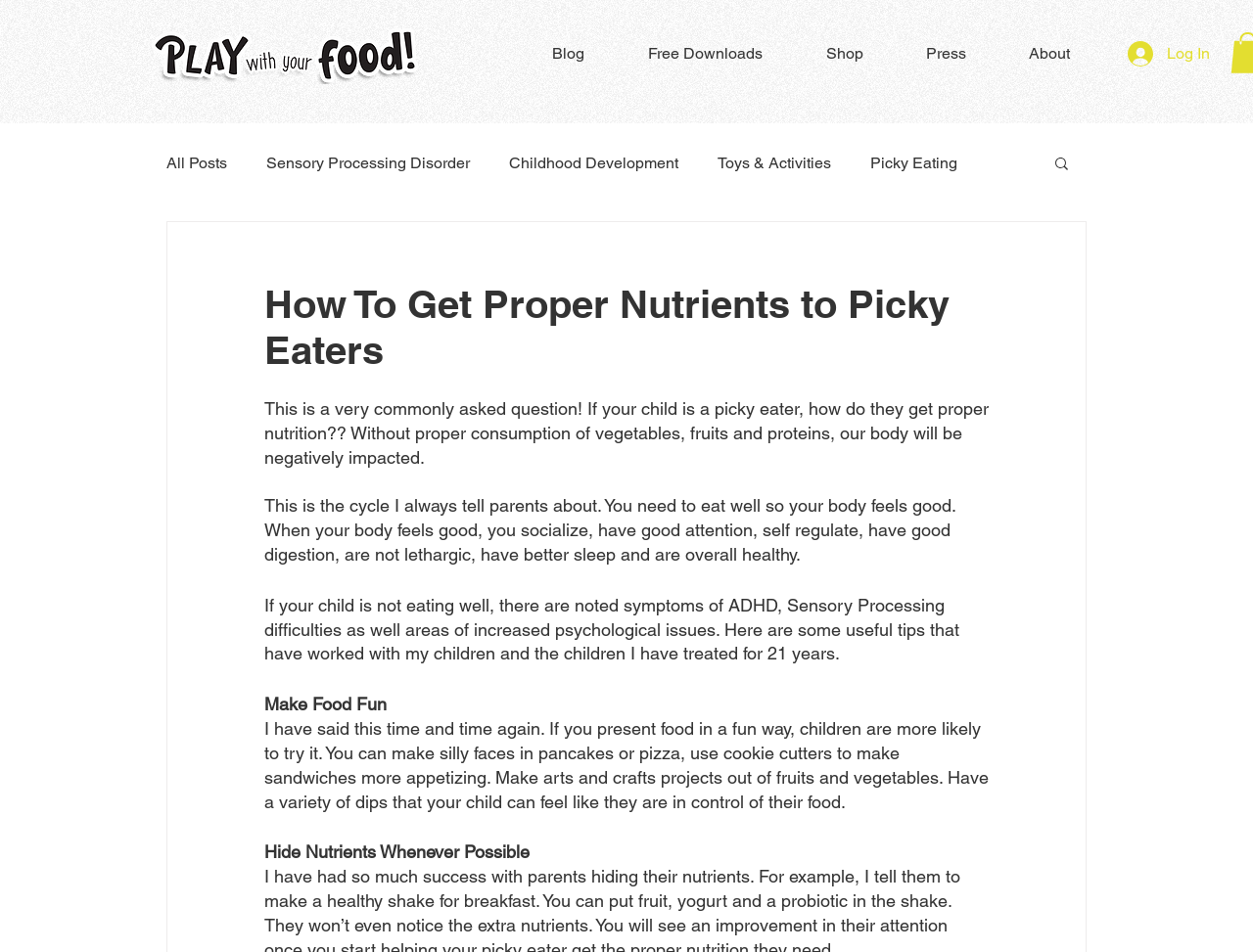Locate the bounding box coordinates of the clickable region necessary to complete the following instruction: "Subscribe on iTunes". Provide the coordinates in the format of four float numbers between 0 and 1, i.e., [left, top, right, bottom].

None